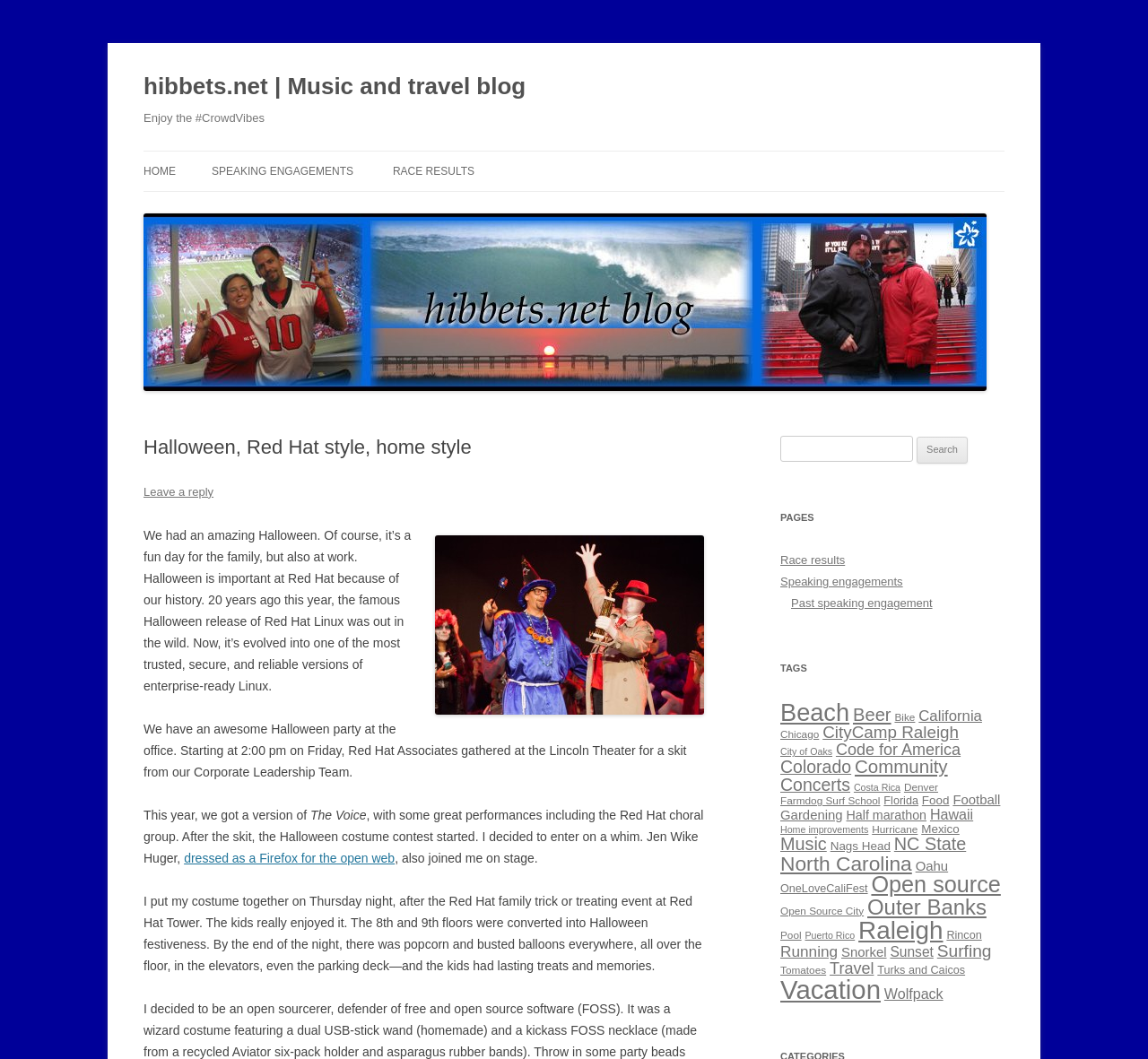What is the significance of Halloween at Red Hat?
Refer to the image and provide a concise answer in one word or phrase.

20 years of Red Hat Linux